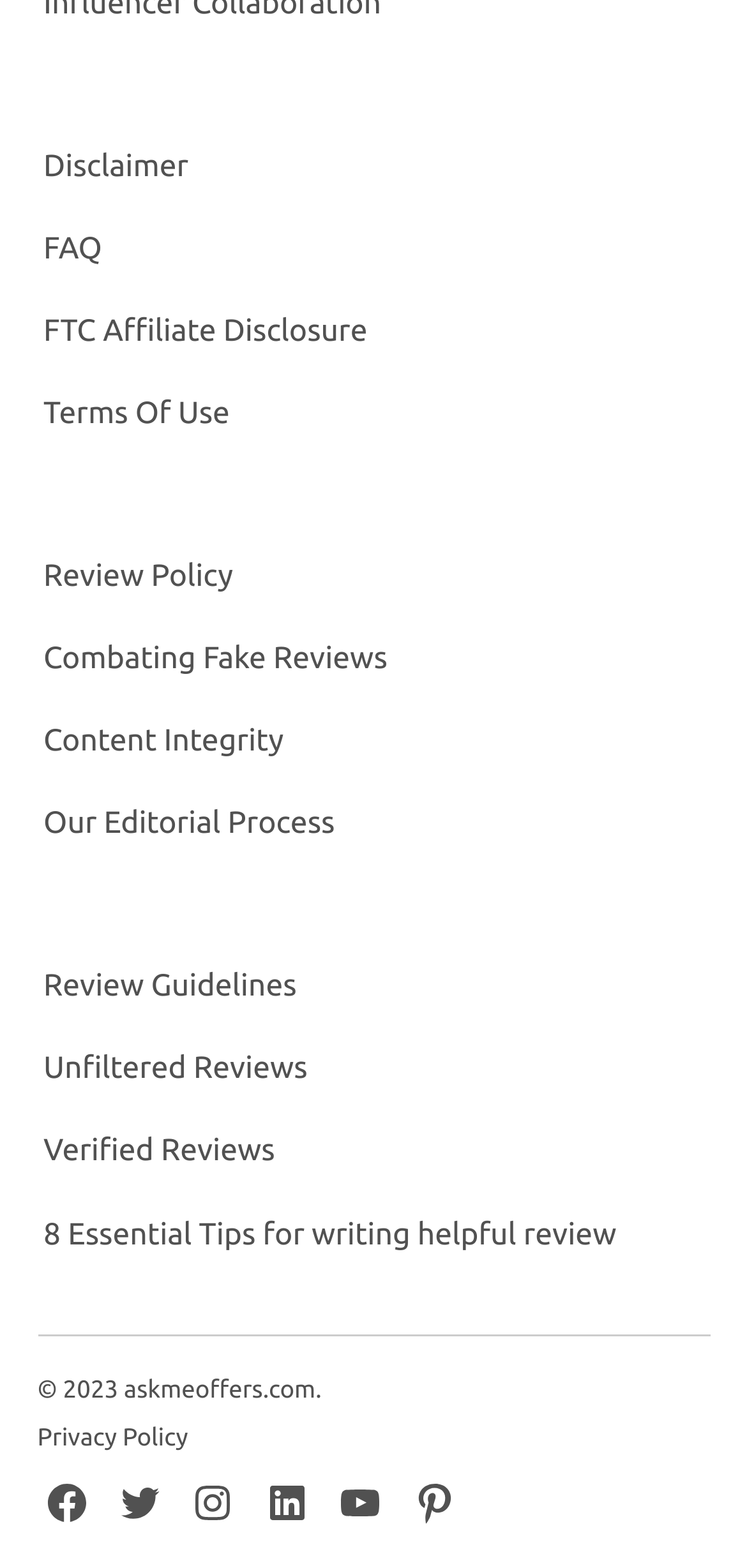Determine the bounding box coordinates of the clickable area required to perform the following instruction: "Click on Disclaimer". The coordinates should be represented as four float numbers between 0 and 1: [left, top, right, bottom].

[0.058, 0.086, 0.252, 0.128]